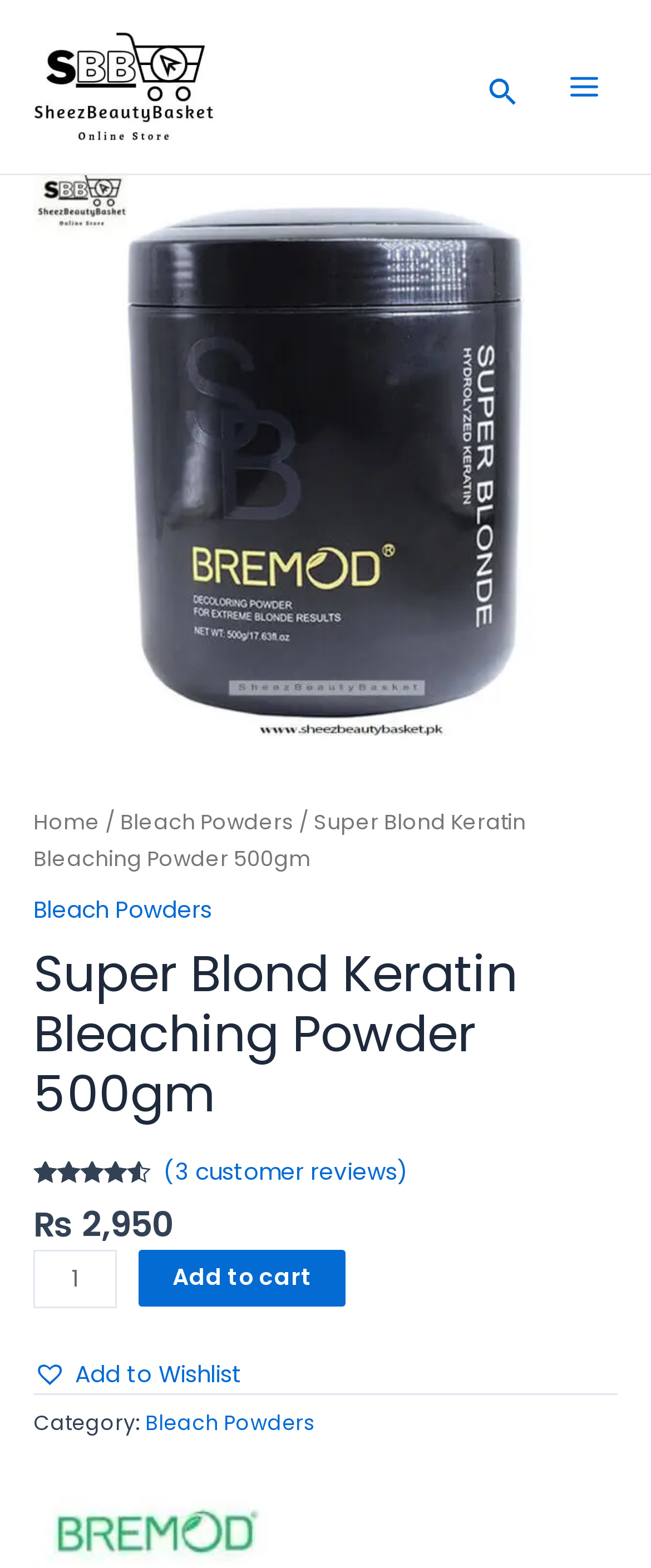Kindly provide the bounding box coordinates of the section you need to click on to fulfill the given instruction: "Search for products".

[0.75, 0.041, 0.797, 0.07]